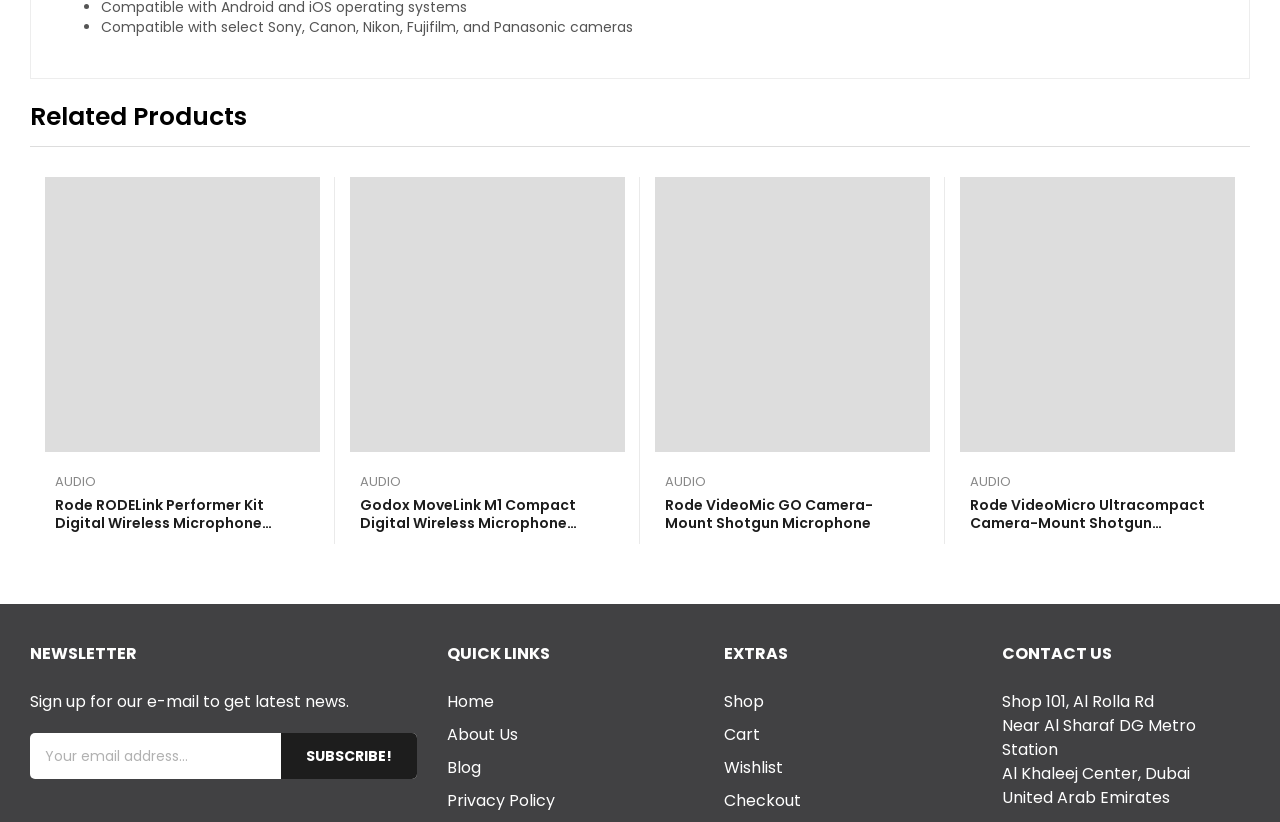Locate the bounding box coordinates of the area where you should click to accomplish the instruction: "Go to the home page".

[0.349, 0.84, 0.543, 0.869]